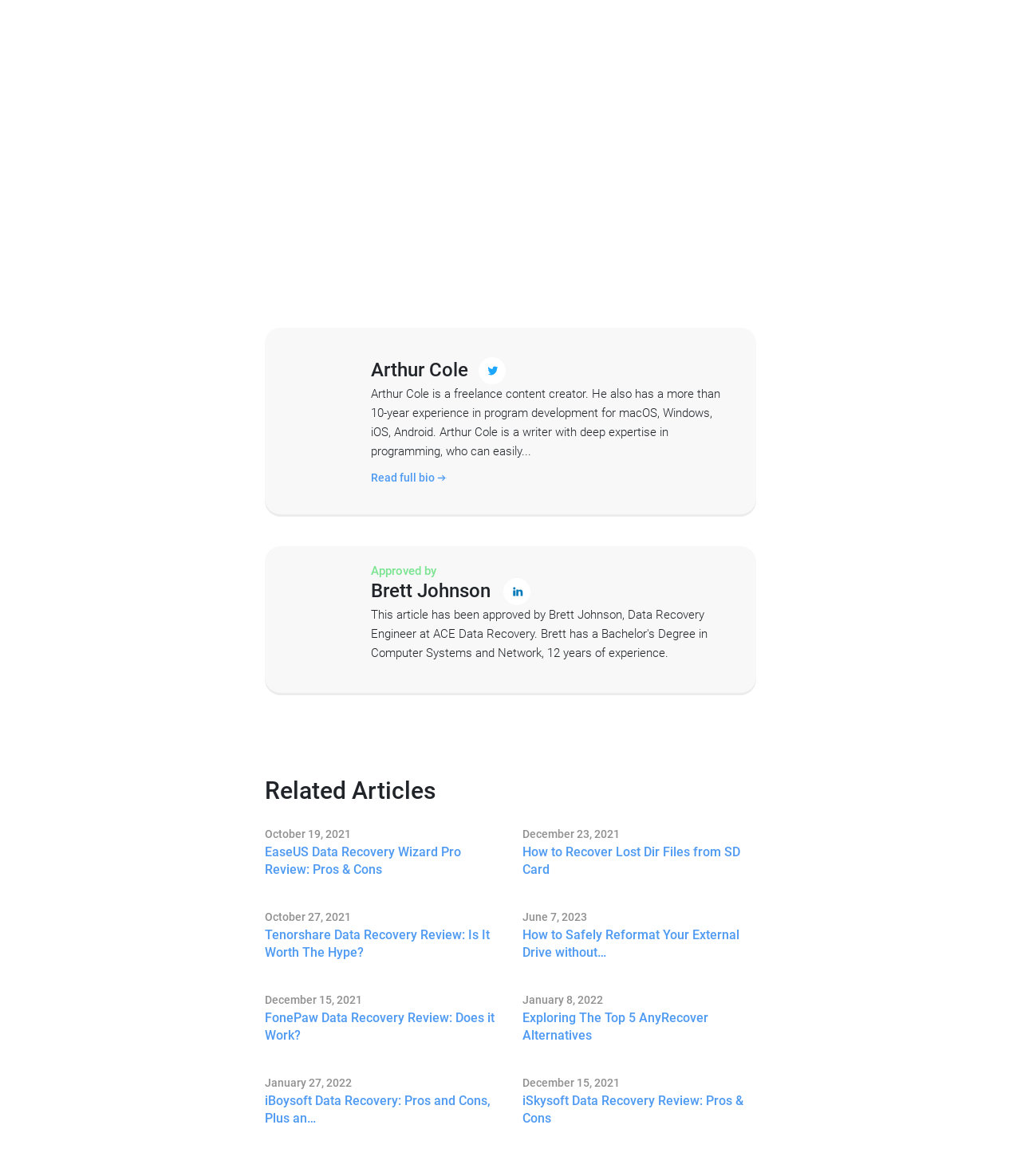Answer the question using only a single word or phrase: 
What is the date of the article 'EaseUS Data Recovery Wizard Pro Review: Pros & Cons'?

October 19, 2021